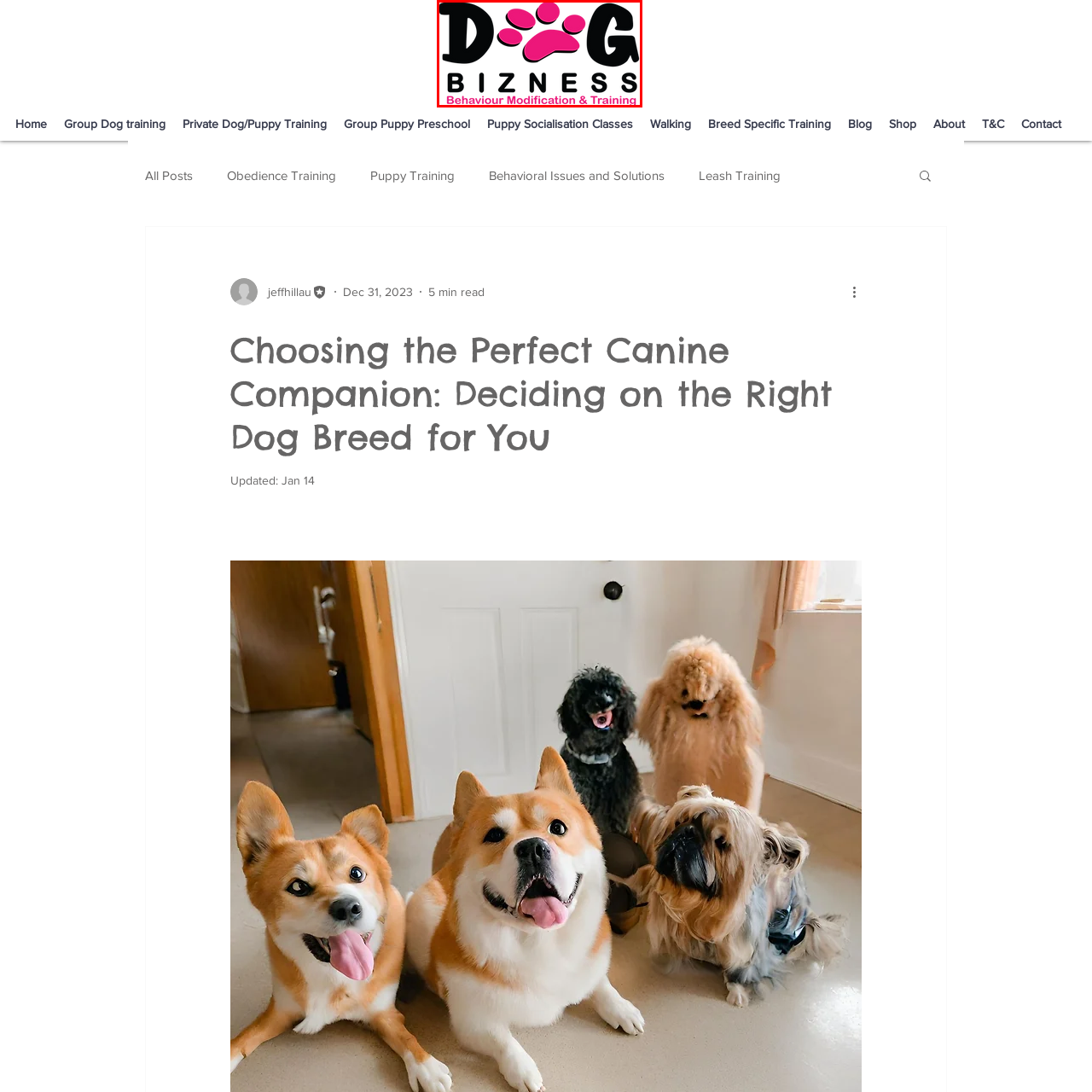Where do the dog owners seeking training assistance reside?
Examine the red-bounded area in the image carefully and respond to the question with as much detail as possible.

The logo of 'Dog Bizness' reflects a combination of professionalism and a welcoming approach, appealing to dog owners seeking training assistance in Brisbane.